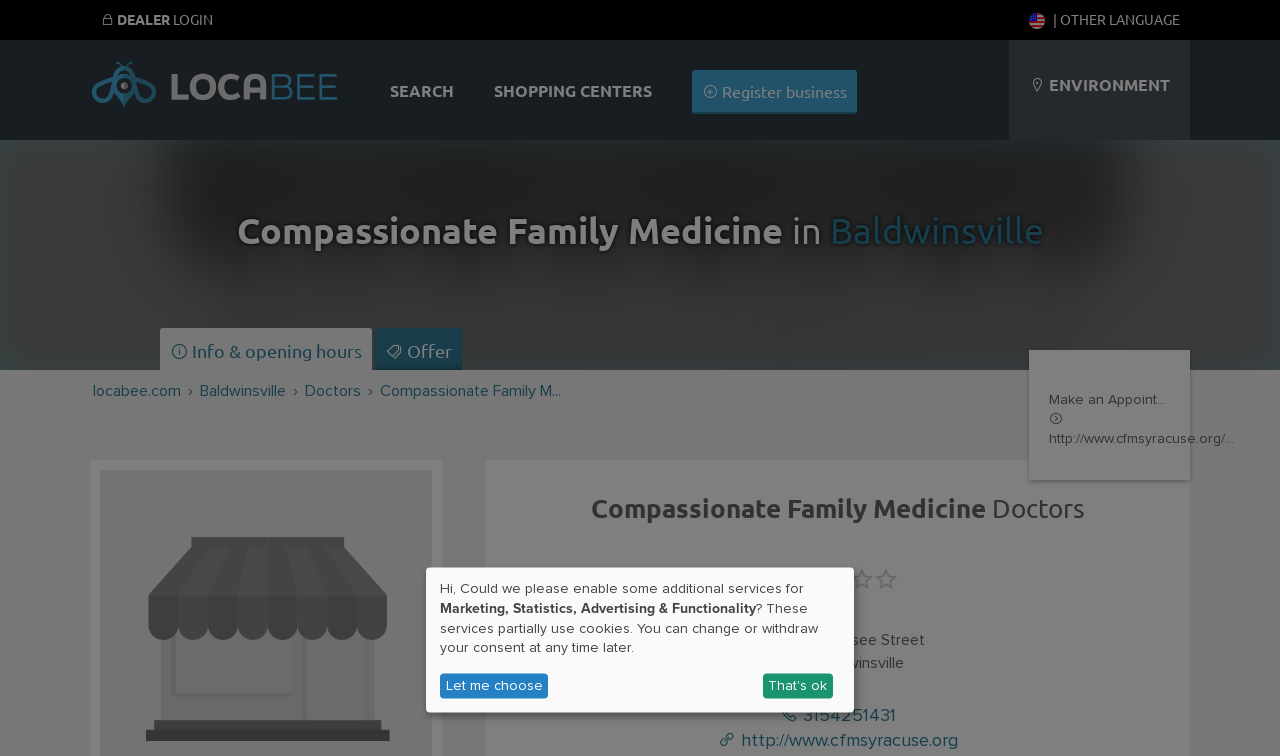Pinpoint the bounding box coordinates of the clickable area needed to execute the instruction: "Call 3154251431". The coordinates should be specified as four float numbers between 0 and 1, i.e., [left, top, right, bottom].

[0.609, 0.935, 0.7, 0.959]